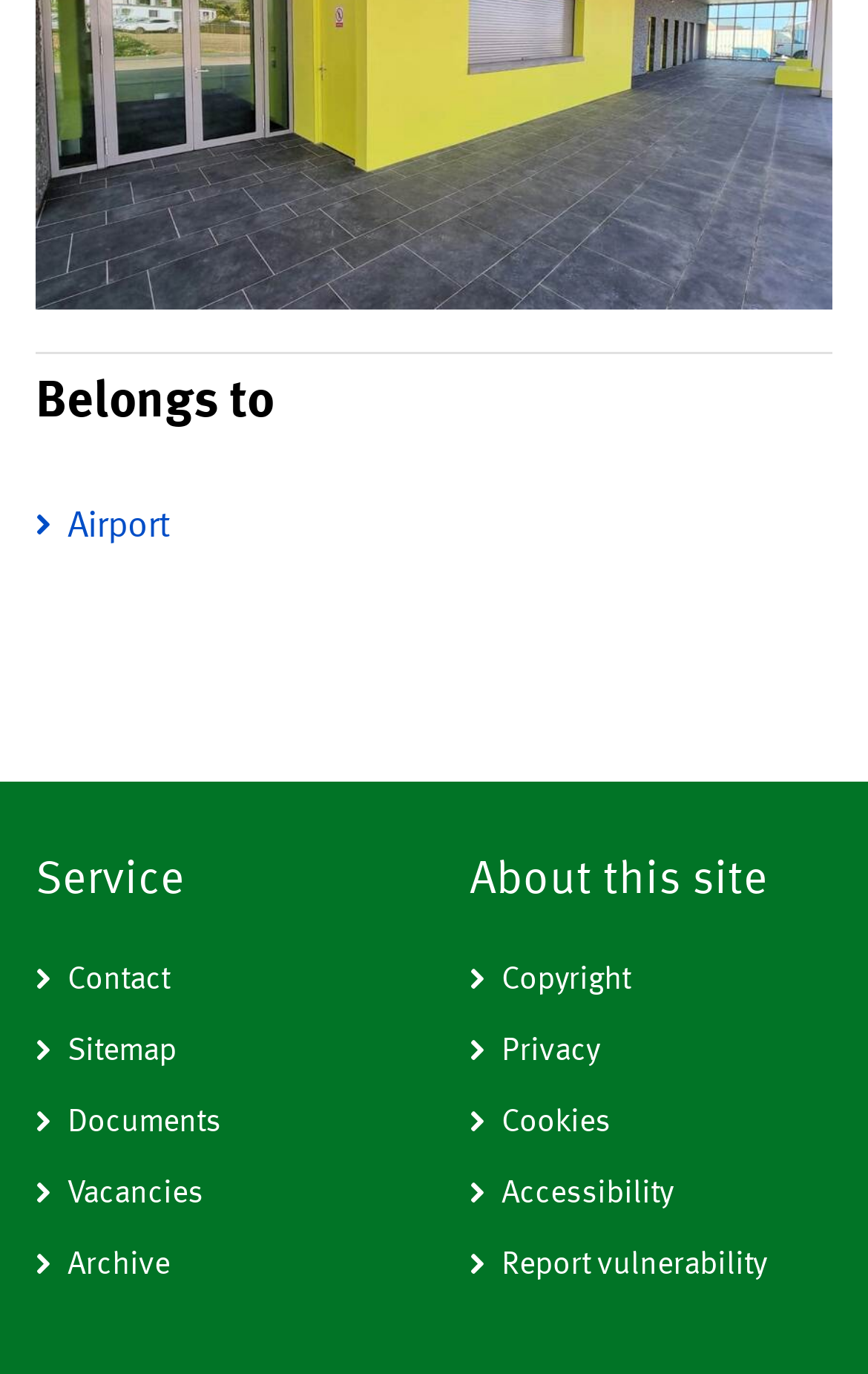Consider the image and give a detailed and elaborate answer to the question: 
How many links are under 'About this site'?

Under the 'About this site' heading, we can see five links with OCR texts ' Copyright', ' Privacy', ' Cookies', ' Accessibility', and ' Report vulnerability'. Therefore, there are five links under 'About this site'.